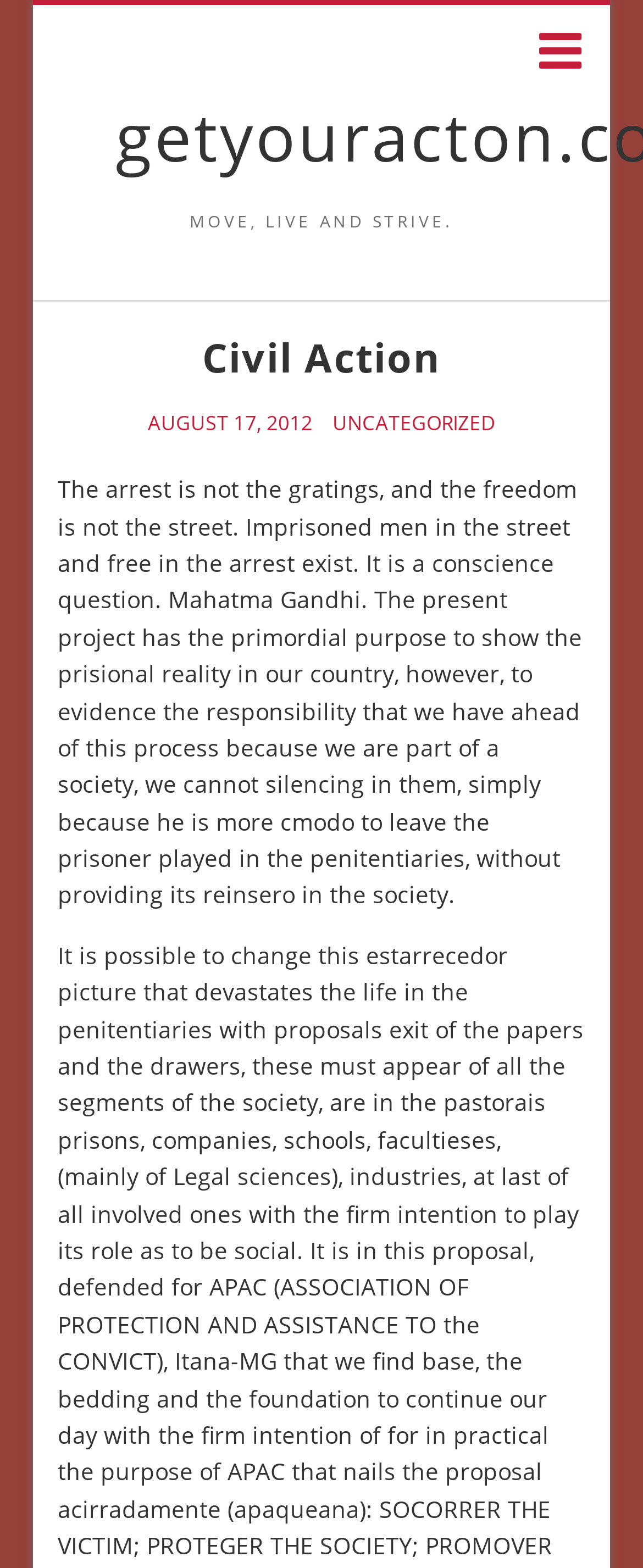Extract the bounding box coordinates for the UI element described as: "@ifaisa".

None